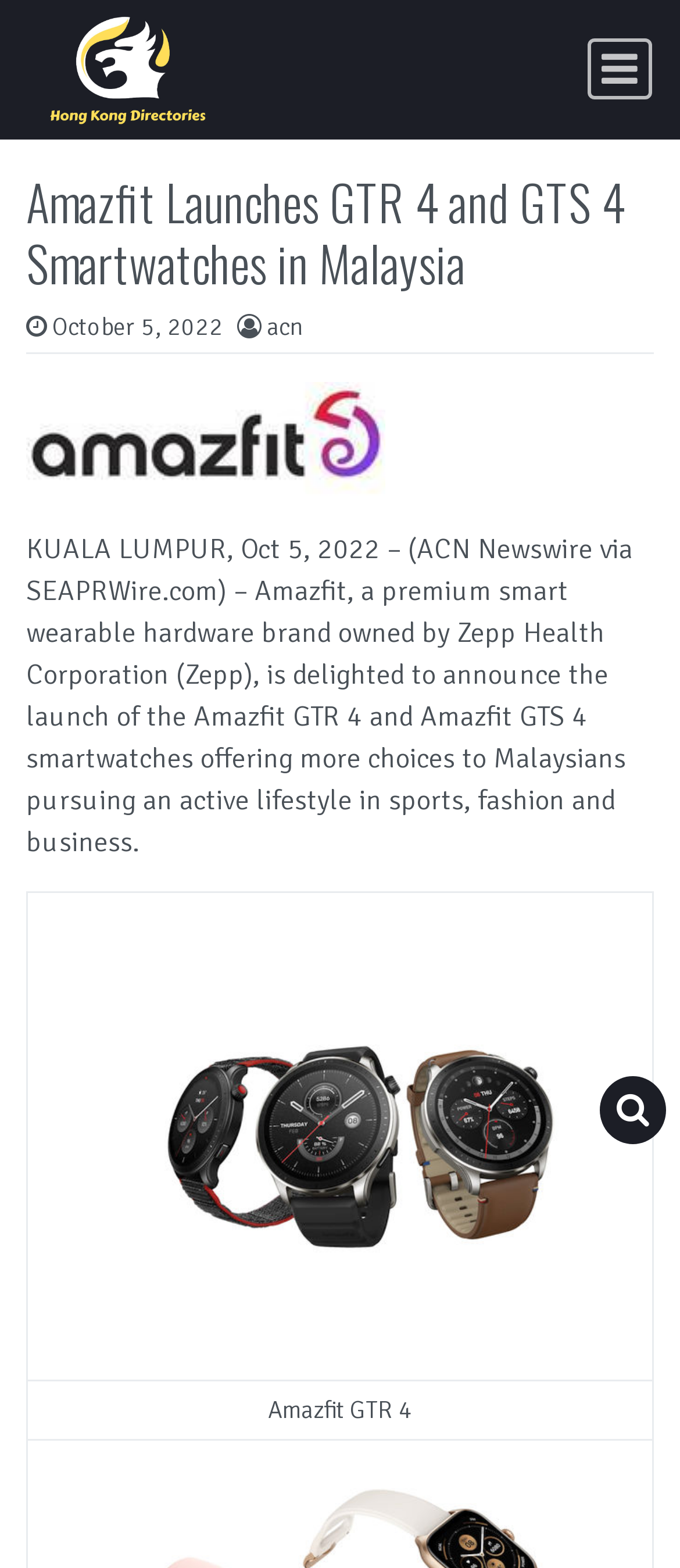Provide the bounding box coordinates, formatted as (top-left x, top-left y, bottom-right x, bottom-right y), with all values being floating point numbers between 0 and 1. Identify the bounding box of the UI element that matches the description: acn

[0.392, 0.199, 0.444, 0.218]